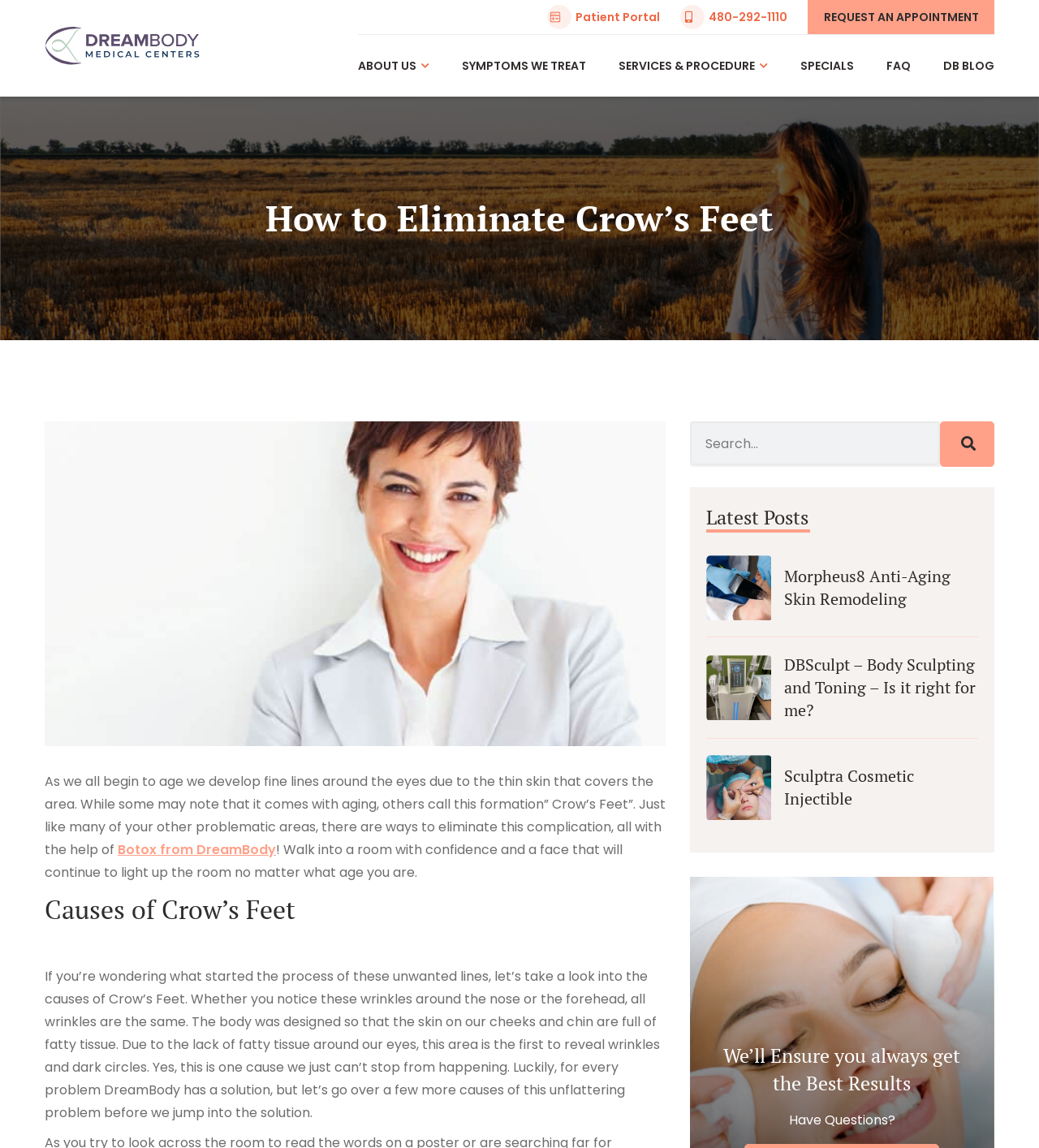Please provide a comprehensive answer to the question below using the information from the image: What is the purpose of Botox according to the webpage?

The webpage mentions that Botox can be used to eliminate Crow's Feet, which are fine lines around the eyes that develop as we age. The webpage suggests that DreamBody can help with this problem using Botox.